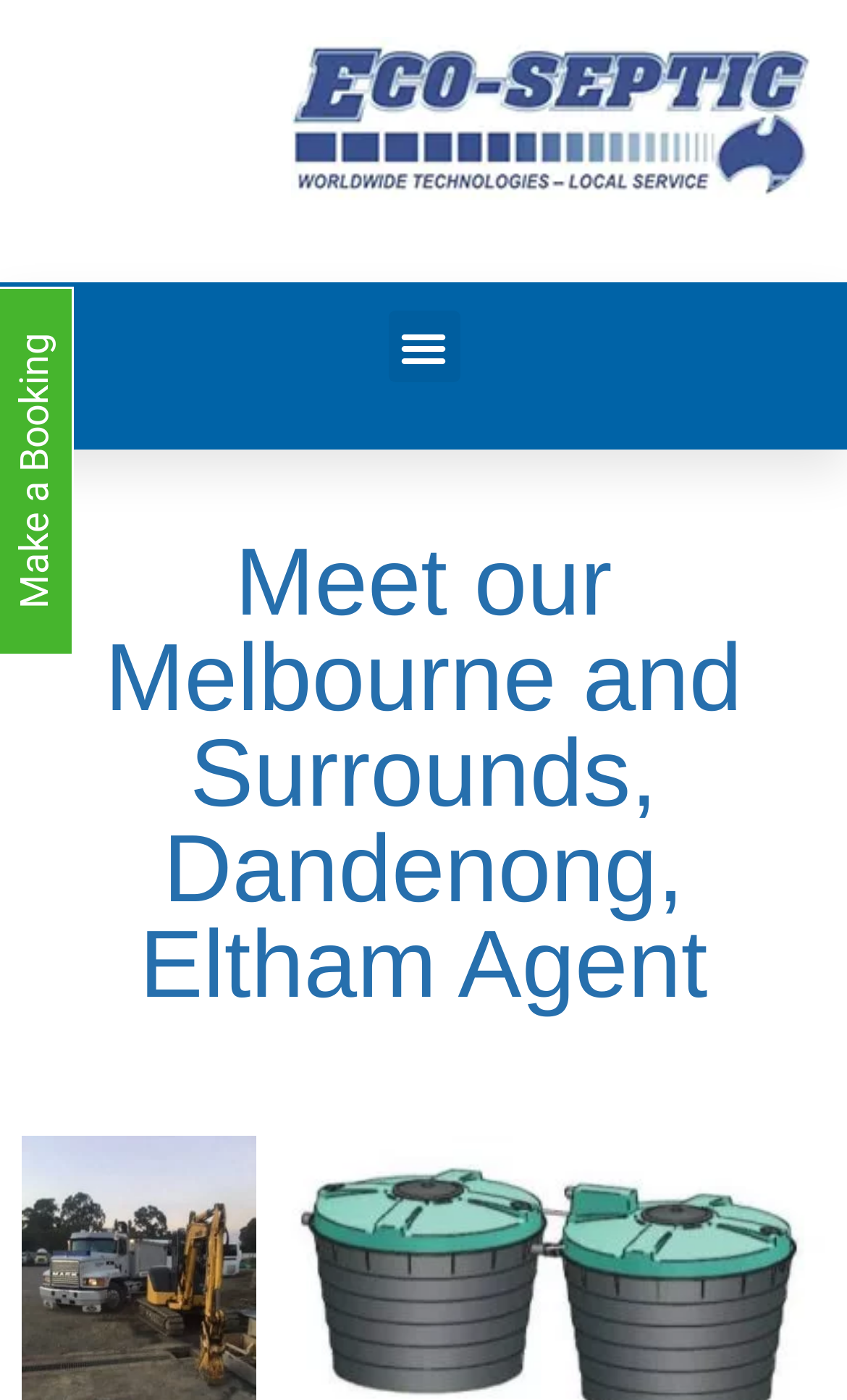Extract the bounding box coordinates for the UI element described as: "alt="EcoSeptic Logo"".

[0.344, 0.026, 0.956, 0.143]